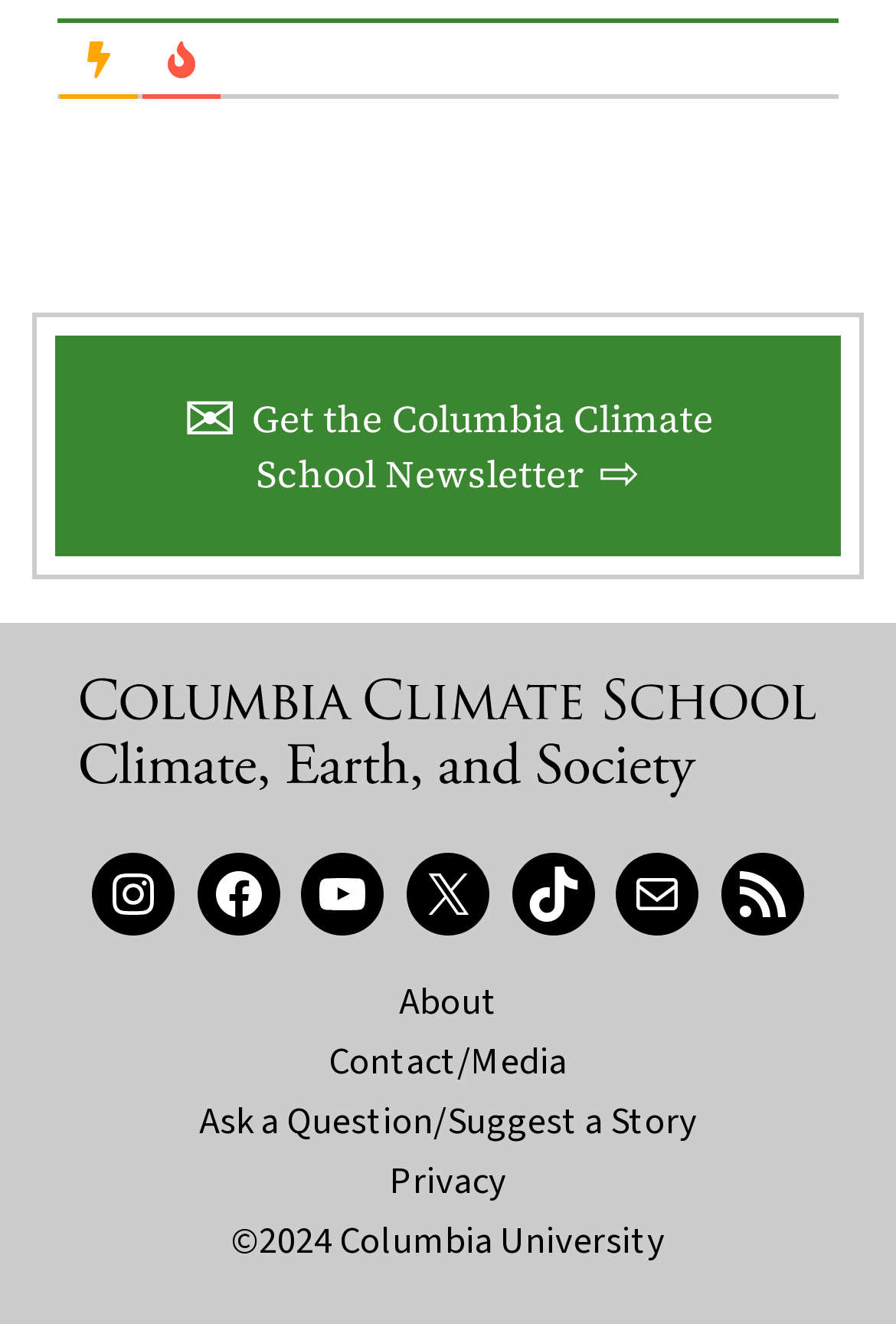With reference to the screenshot, provide a detailed response to the question below:
How many social media links are there?

The social media links can be found in the root element. There are links to Instagram, Facebook, YouTube, Twitter, and TikTok. These links are children of the root element and have bounding box coordinates of [0.103, 0.644, 0.195, 0.707], [0.22, 0.644, 0.312, 0.707], [0.337, 0.644, 0.429, 0.707], [0.454, 0.644, 0.546, 0.707], and [0.571, 0.644, 0.663, 0.707] respectively.